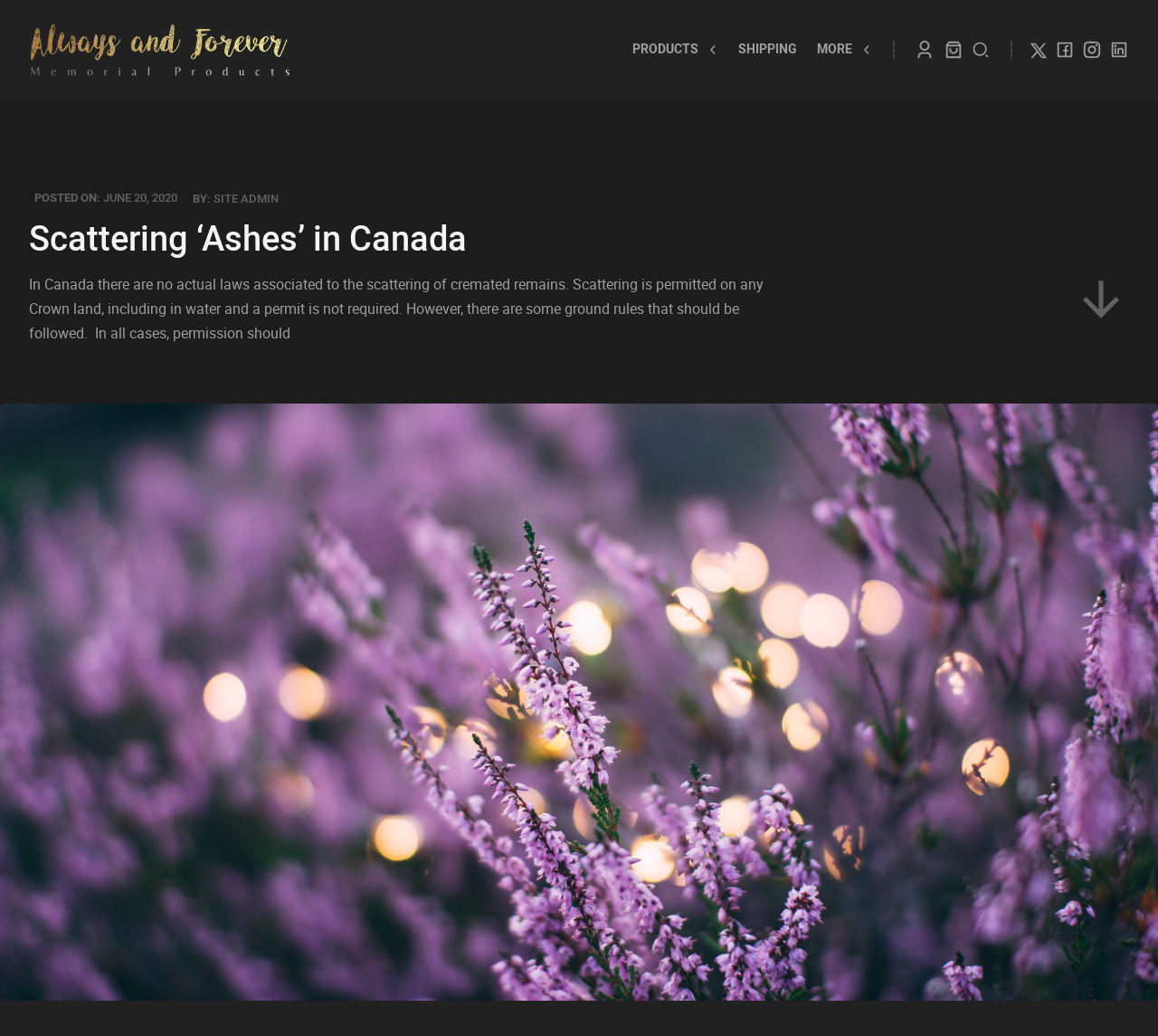Could you indicate the bounding box coordinates of the region to click in order to complete this instruction: "Visit Twitter page".

[0.889, 0.036, 0.905, 0.06]